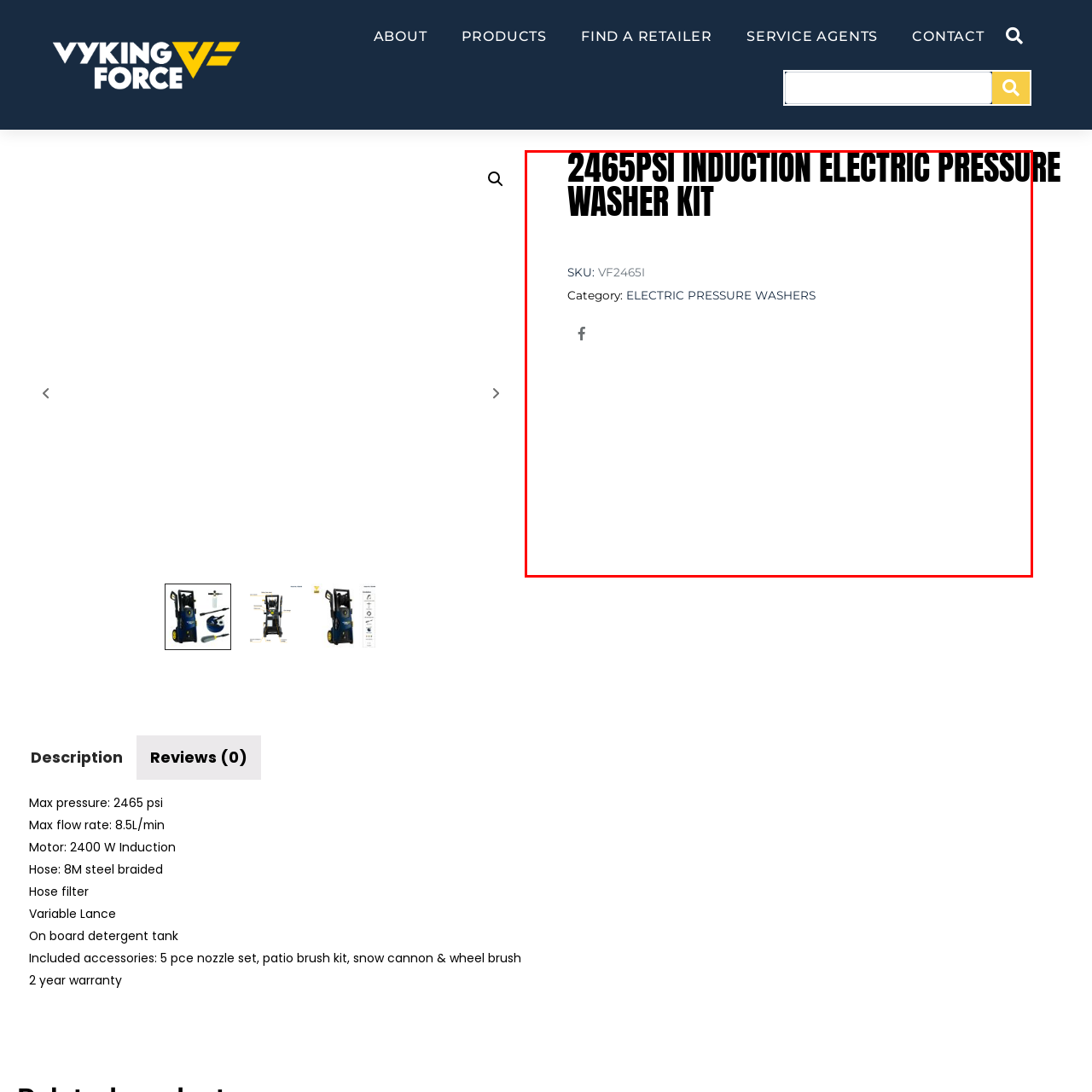Generate a comprehensive caption for the image section marked by the red box.

The image showcases the "2465PSI Induction Electric Pressure Washer Kit," featuring a bold header that emphasizes its high-pressure capability. Below the title, key information is provided, including the SKU (VF2465I) and the category it belongs to—Electric Pressure Washers. Additionally, there's a link to share the product on Facebook, allowing viewers to easily engage with the content. The concise layout and clear typography highlight the product's specifications, making it an appealing choice for potential buyers looking for an efficient cleaning solution.